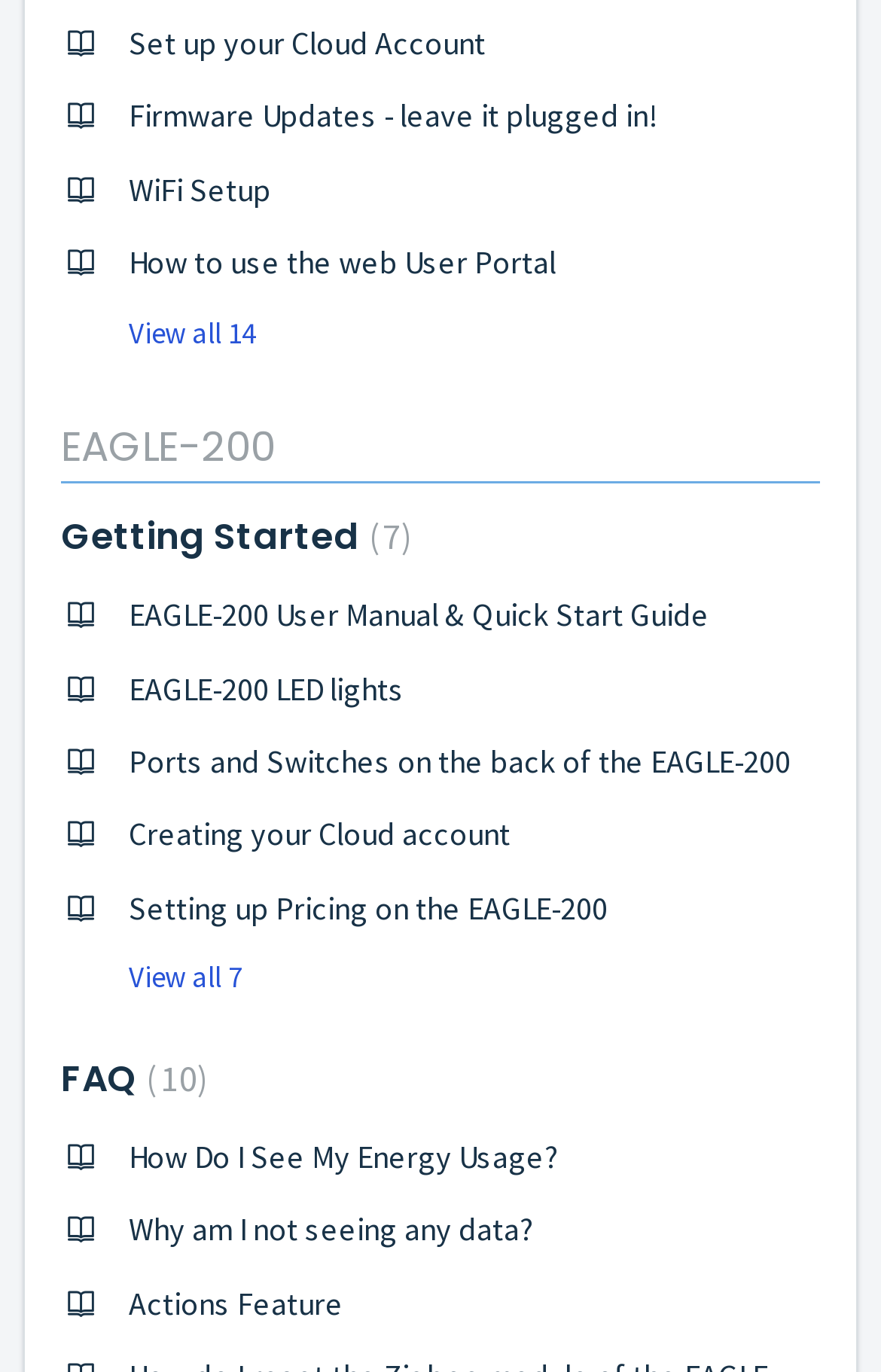Using the given description, provide the bounding box coordinates formatted as (top-left x, top-left y, bottom-right x, bottom-right y), with all values being floating point numbers between 0 and 1. Description: Set up your Cloud Account

[0.146, 0.017, 0.551, 0.046]